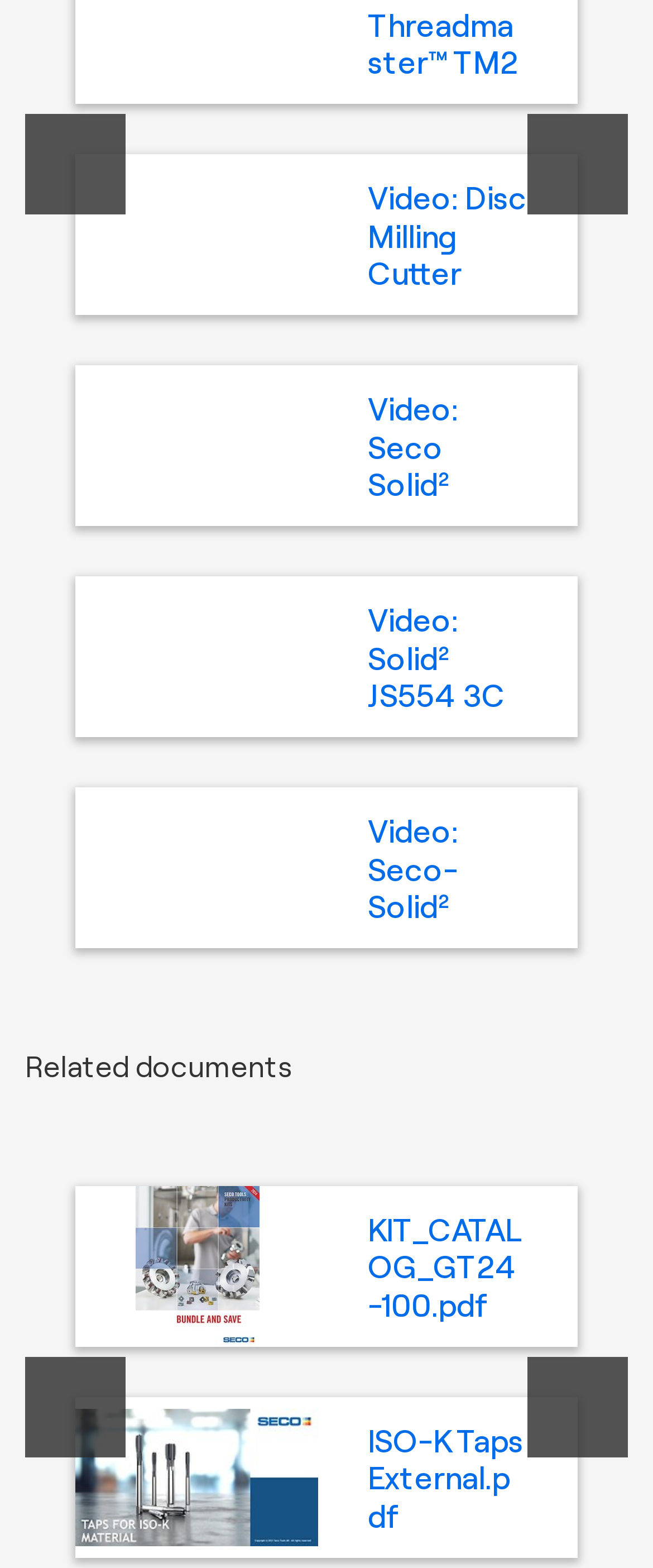Bounding box coordinates are to be given in the format (top-left x, top-left y, bottom-right x, bottom-right y). All values must be floating point numbers between 0 and 1. Provide the bounding box coordinate for the UI element described as: Video: Solid² JS554 3C

[0.563, 0.384, 0.808, 0.454]